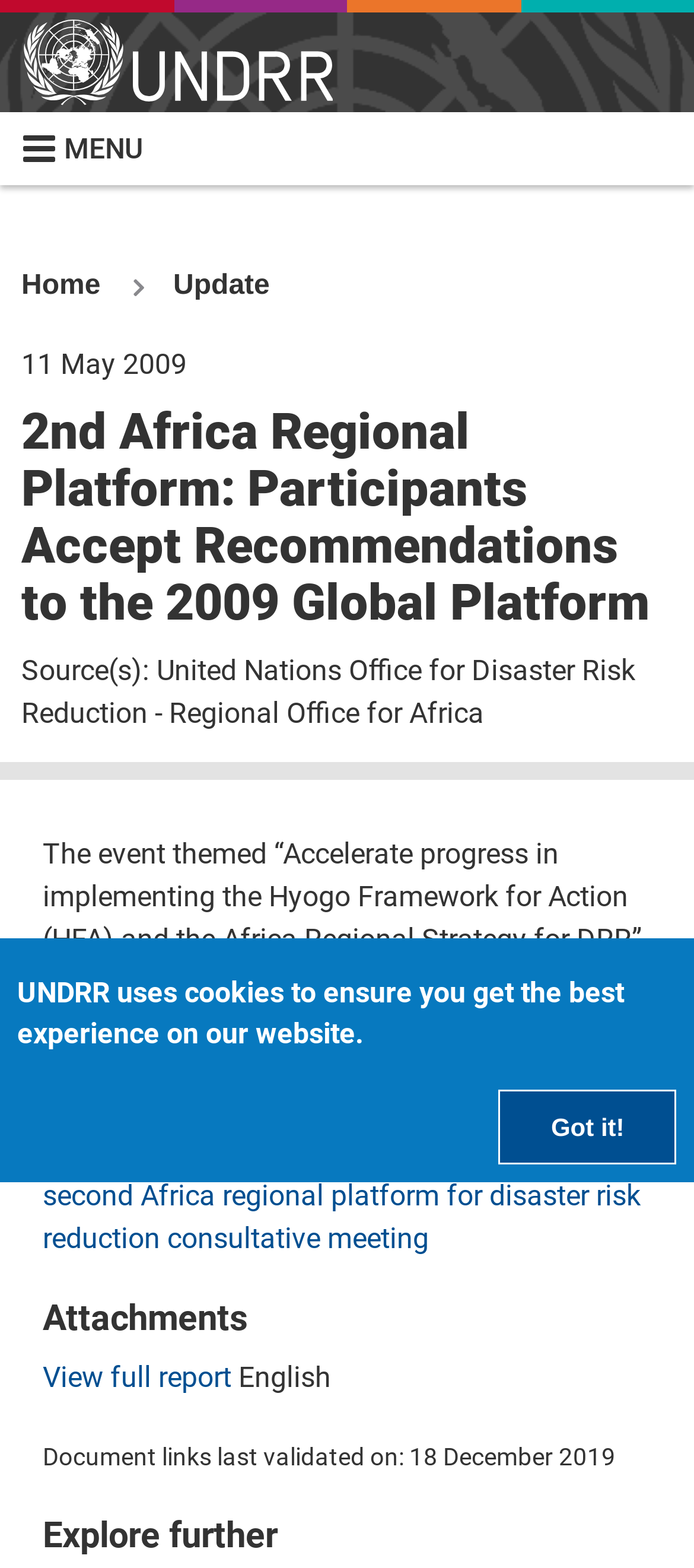Explain the webpage in detail.

The webpage is about the 2nd Africa Regional Platform, which focuses on disaster risk reduction. At the top-left corner, there is a "Skip to main content" link. Next to it, on the top-left side, is the UNDRR logo, which is an image. Below the logo, there is a menu bar with a "MENU" link, which expands to show links to "Home" and "Update".

On the top-right side, there is a time element showing the date "11 May 2009". Below it, there is a heading that reads "2nd Africa Regional Platform: Participants Accept Recommendations to the 2009 Global Platform". 

The main content of the webpage starts below the menu bar and the time element. It begins with a heading that reads "Source(s):" followed by a text block that mentions the United Nations Office for Disaster Risk Reduction - Regional Office for Africa as the source. 

Below this, there is a paragraph of text that describes the event, which was organized by the Commission of the African Union (AUC) and the UN International Strategy for Disaster Reduction (UNISDR). 

Further down, there are links to related documents, including a briefing note and a full report. There is also a section labeled "Attachments" with a link to view the full report. 

At the bottom of the page, there is a section labeled "Explore further". 

On the bottom-middle of the page, there is a popup alert dialog with a heading that reads "UNDRR uses cookies to ensure you get the best experience on our website." It has a button labeled "Got it!" to acknowledge the message.